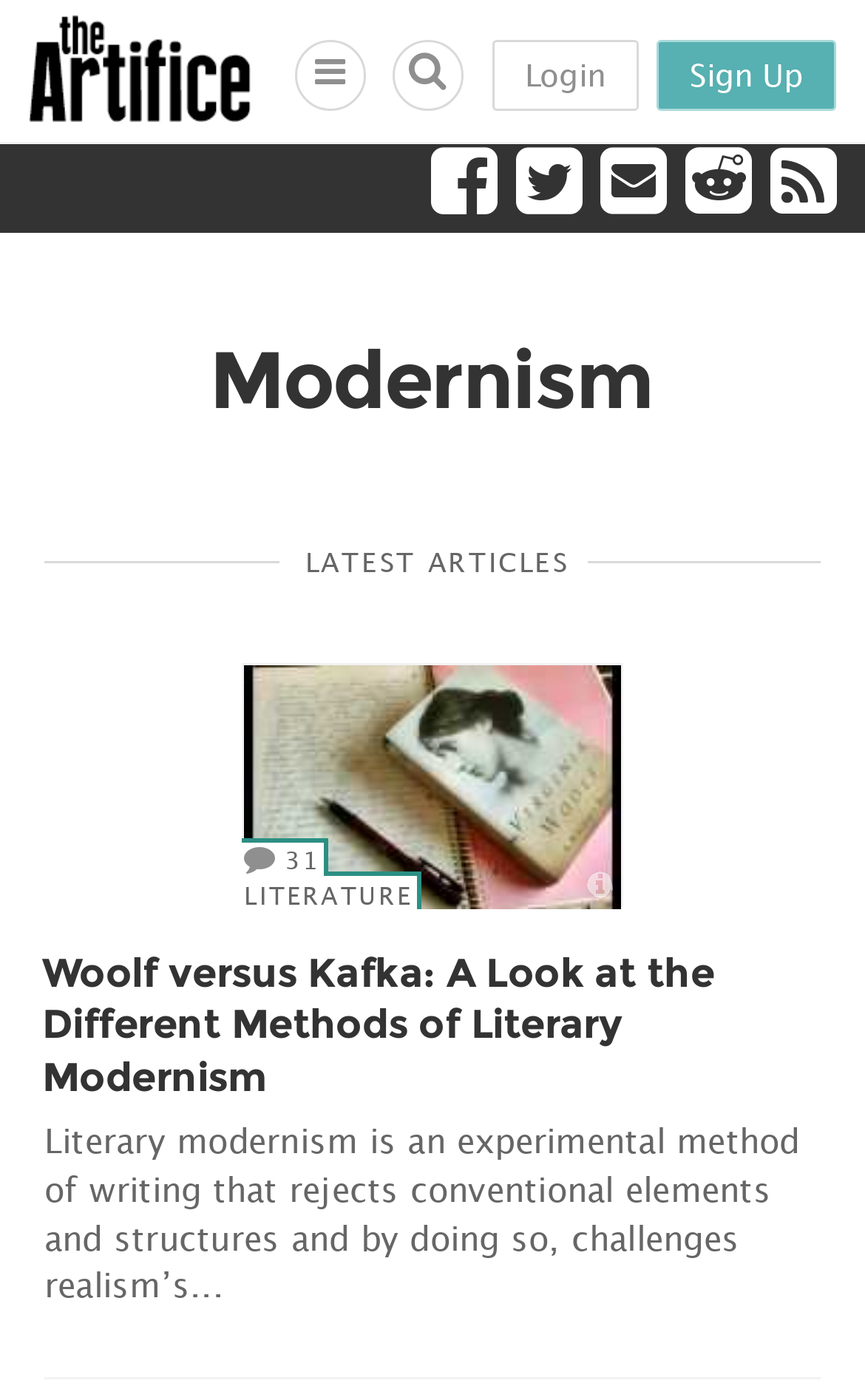Please pinpoint the bounding box coordinates for the region I should click to adhere to this instruction: "Login to the website".

[0.568, 0.029, 0.739, 0.079]